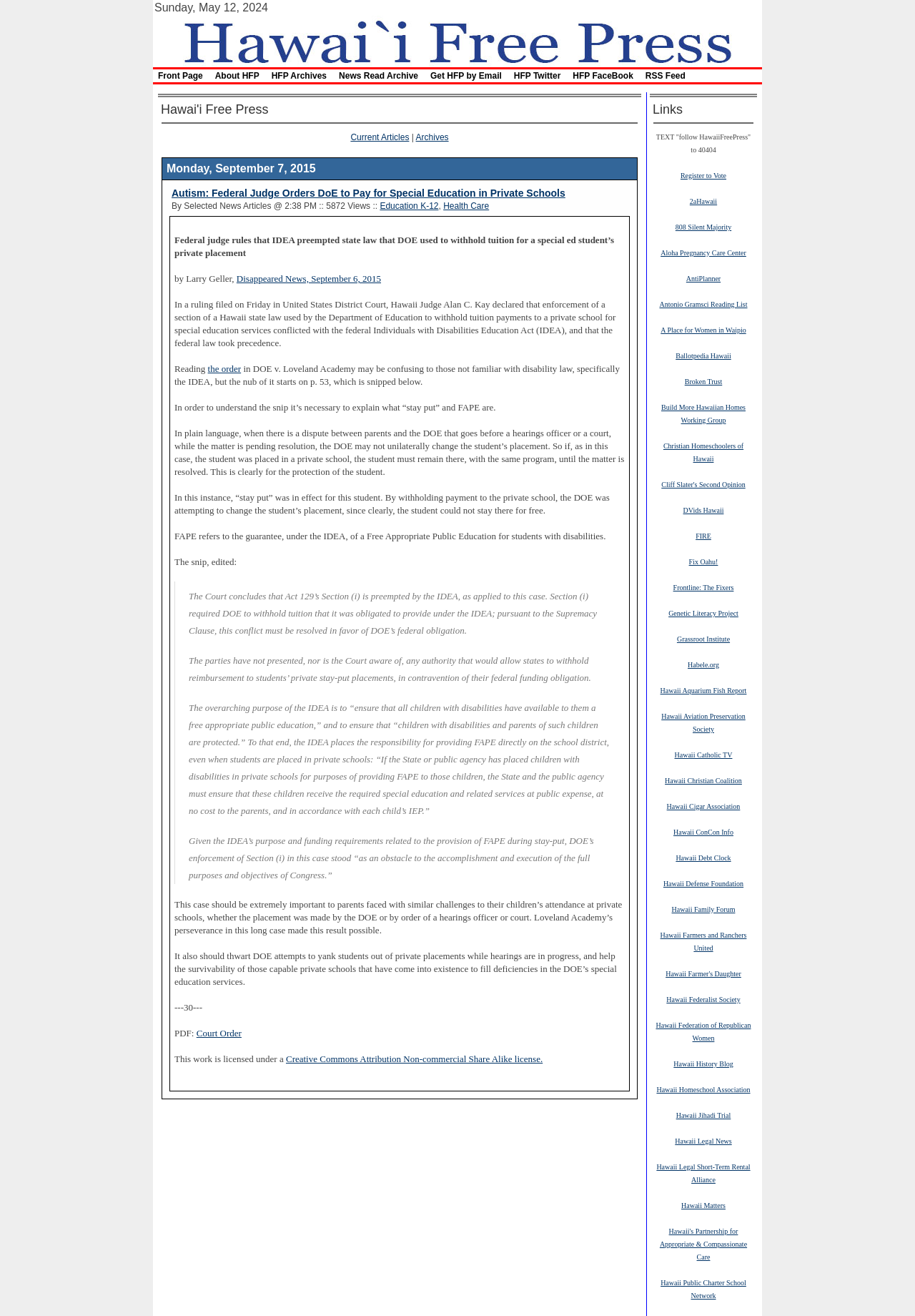Pinpoint the bounding box coordinates for the area that should be clicked to perform the following instruction: "Download the 'Court Order' PDF".

[0.215, 0.782, 0.264, 0.789]